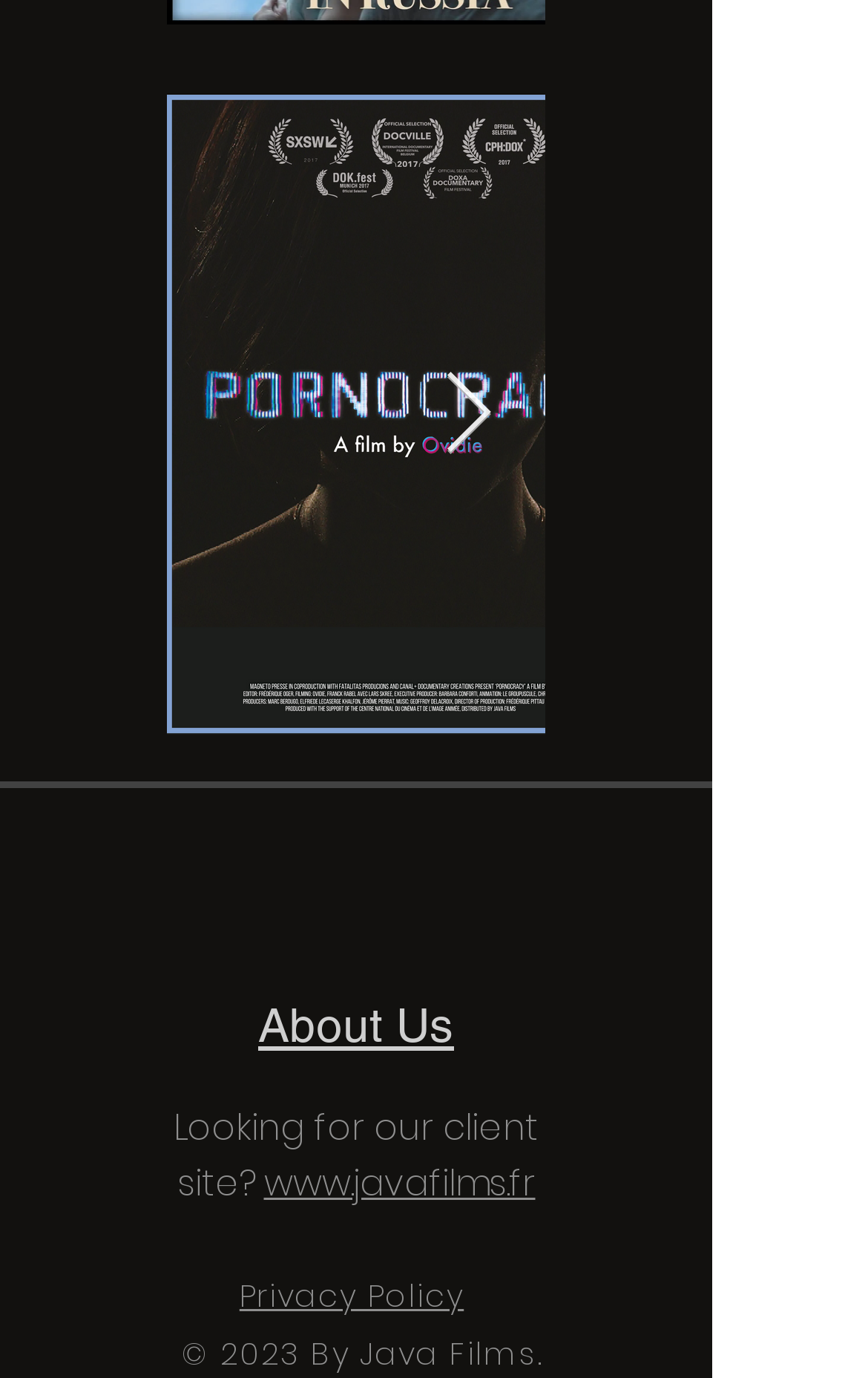Predict the bounding box of the UI element based on this description: "aria-label="Amazon"".

[0.267, 0.659, 0.336, 0.703]